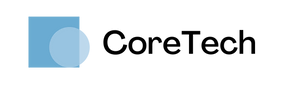What does the logo symbolize?
Please use the visual content to give a single word or phrase answer.

Commitment to supporting industries